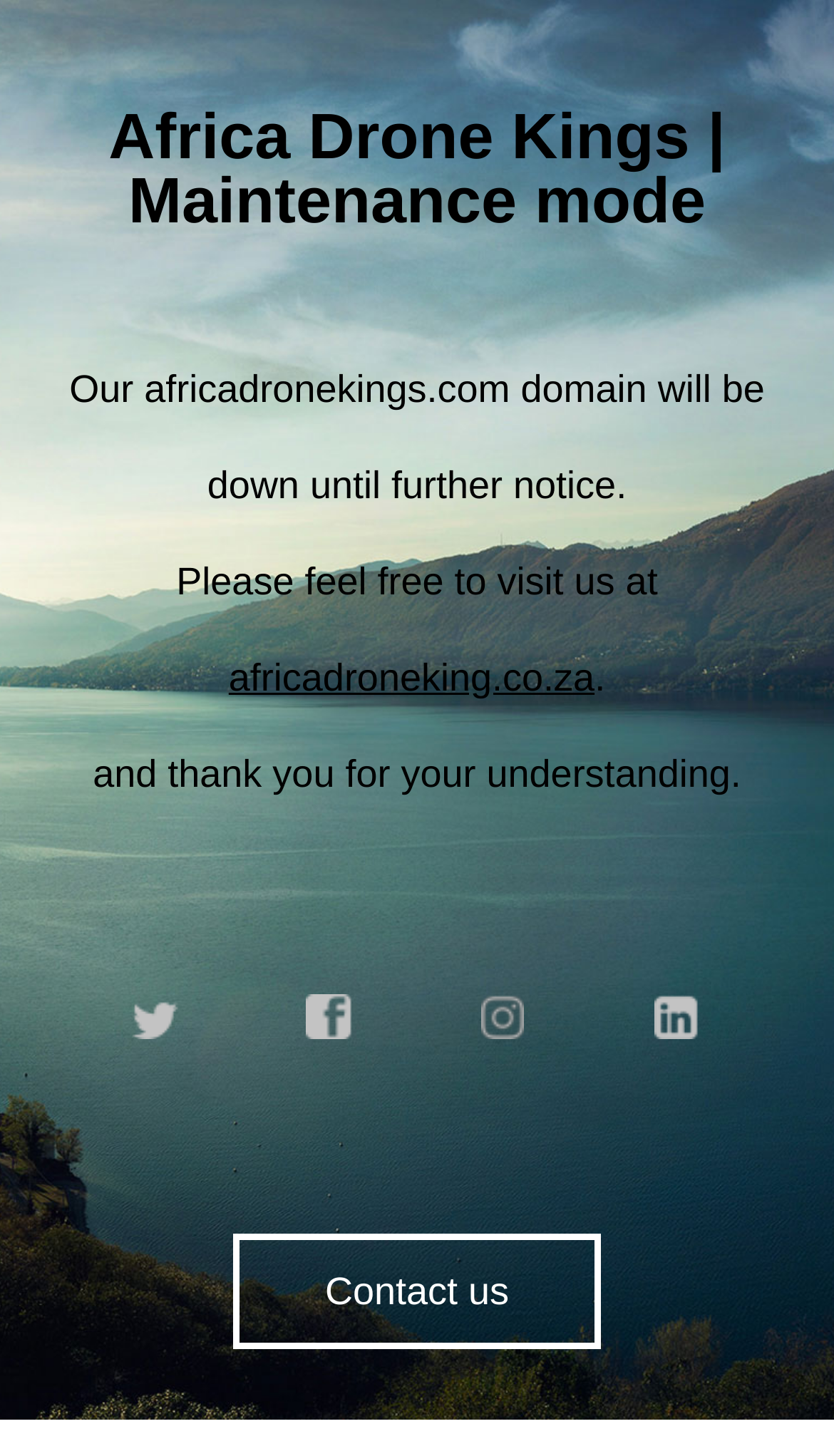Provide the bounding box coordinates of the HTML element this sentence describes: "Contact us". The bounding box coordinates consist of four float numbers between 0 and 1, i.e., [left, top, right, bottom].

[0.279, 0.847, 0.721, 0.927]